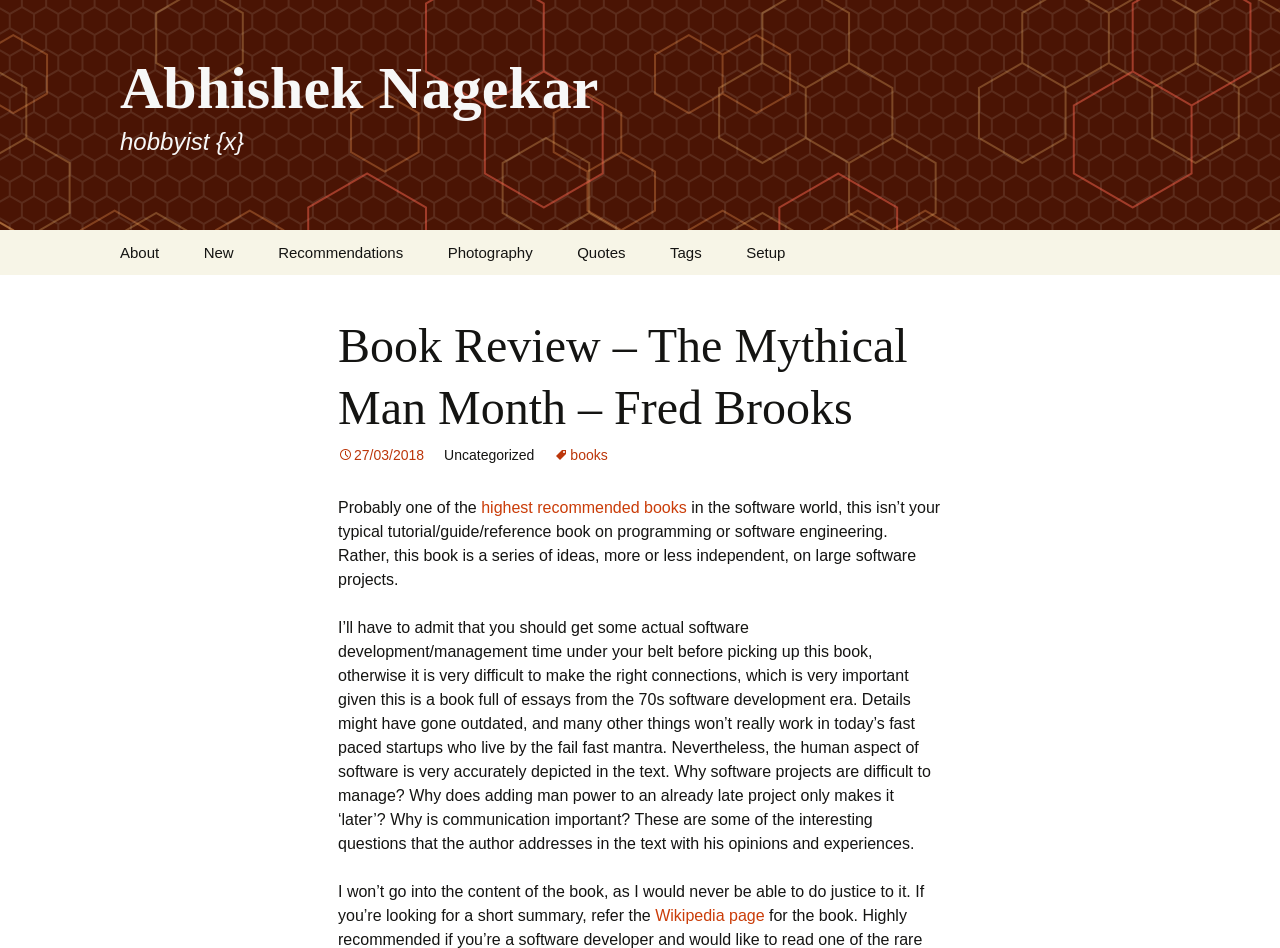Please identify the bounding box coordinates of the region to click in order to complete the given instruction: "Click on the 'About' link". The coordinates should be four float numbers between 0 and 1, i.e., [left, top, right, bottom].

[0.078, 0.243, 0.14, 0.29]